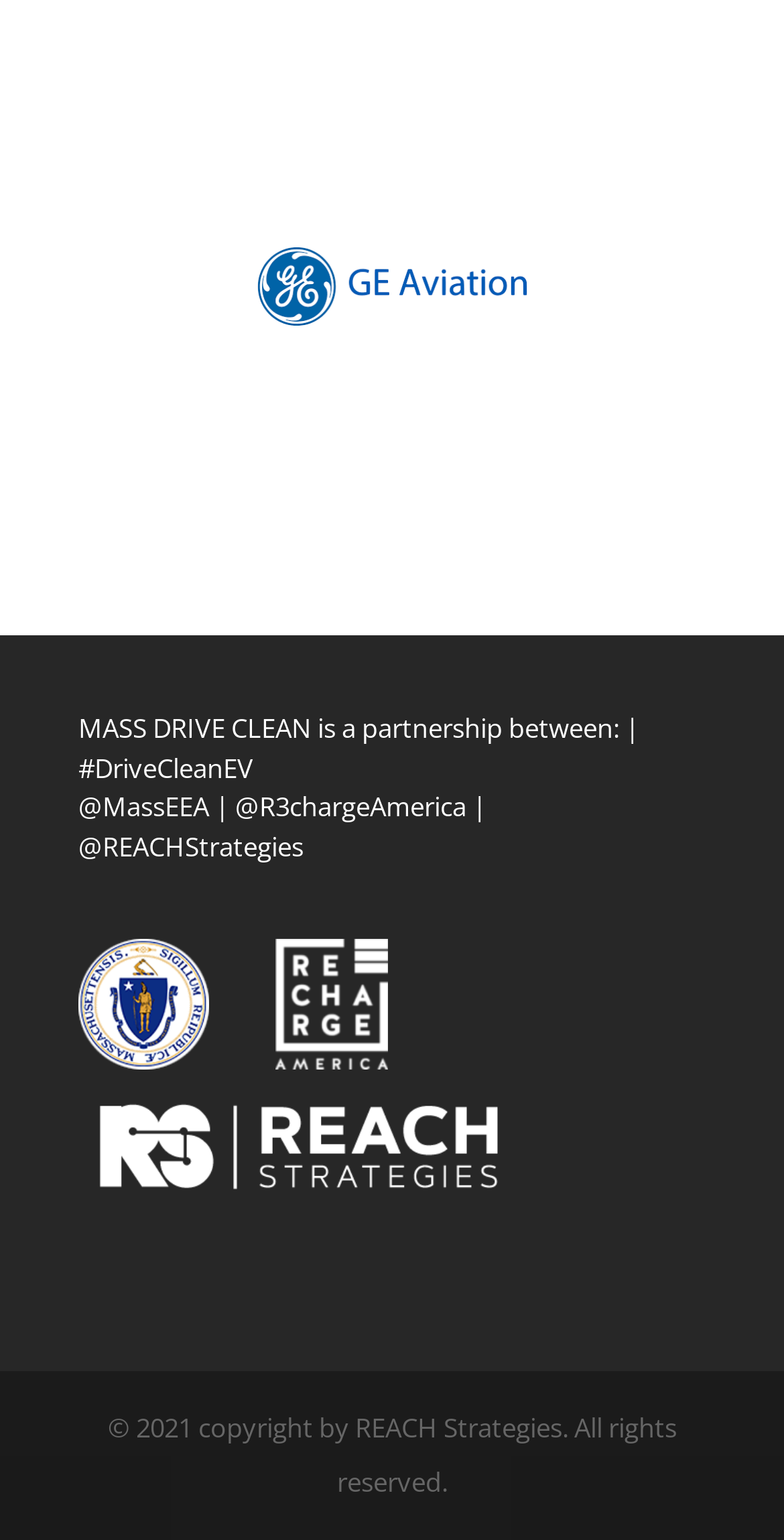What is the name of the city mentioned?
Relying on the image, give a concise answer in one word or a brief phrase.

City of Massachusetts